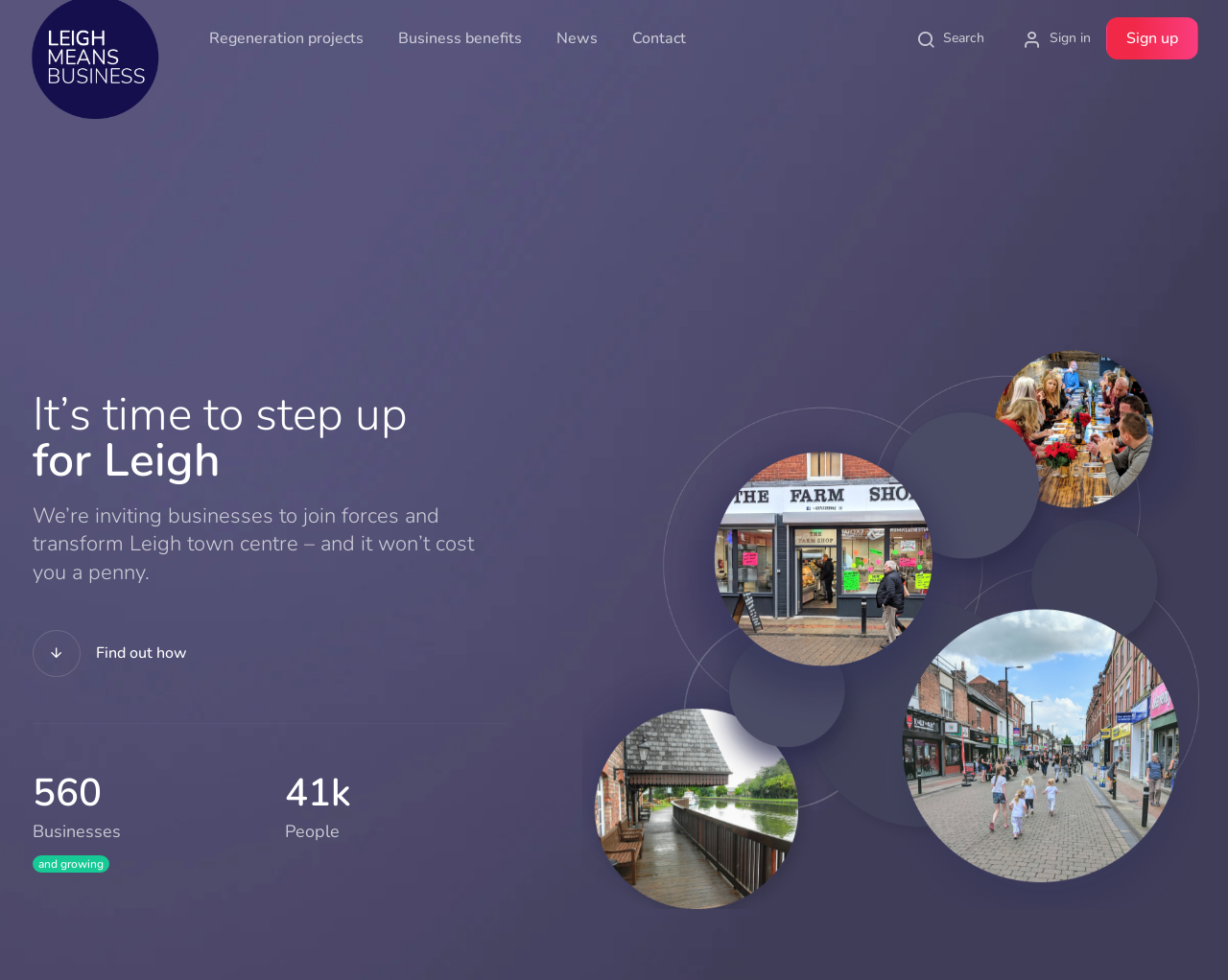Create an elaborate caption that covers all aspects of the webpage.

The webpage is about "Leigh Means Business", a initiative that brings together businesses to improve the town centre of Leigh. At the top, there is a header section with several links, including "Search", "Sign in", "Sign up", and navigation links to "Regeneration projects", "Business benefits", "News", and "Contact". 

Below the header, there is a prominent heading "It’s time to step up for Leigh", followed by a paragraph of text that invites businesses to join forces and transform the town centre without any cost. A "Find out how" link is placed below this text.

Further down, there is a horizontal separator, followed by a section that displays some statistics, including "560 Businesses" and "41k People". 

The majority of the webpage is occupied by a large image or a collection of images, taking up most of the space from the middle to the bottom of the page.